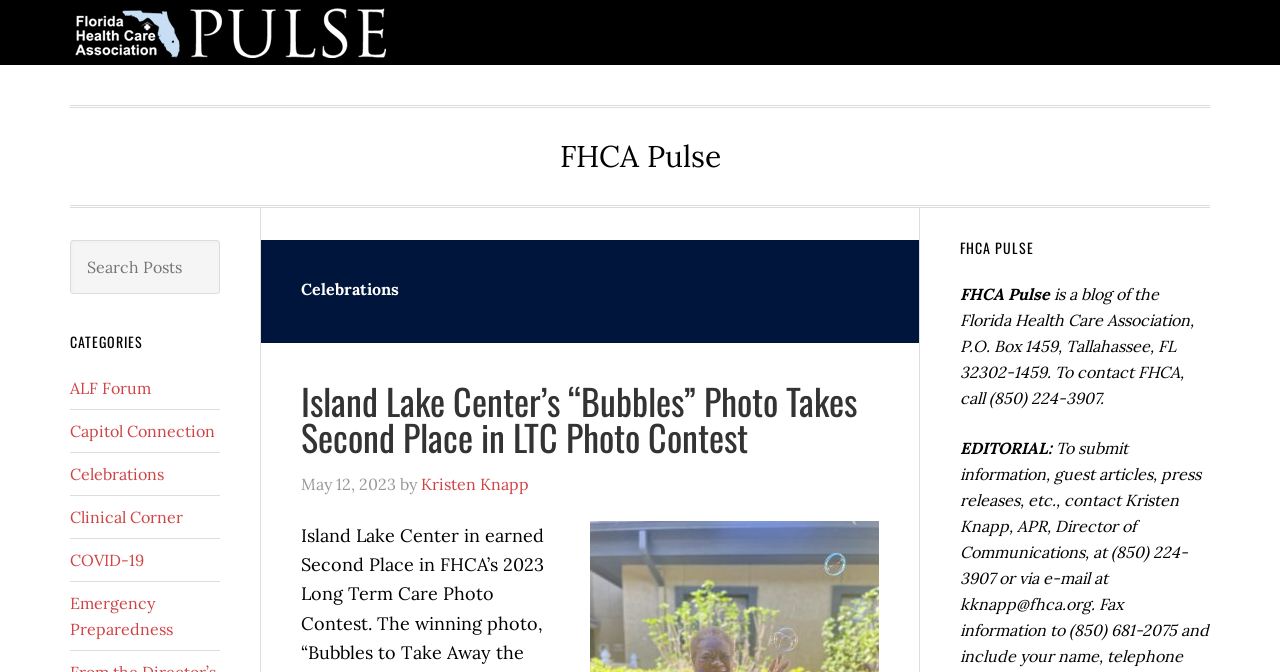Given the webpage screenshot and the description, determine the bounding box coordinates (top-left x, top-left y, bottom-right x, bottom-right y) that define the location of the UI element matching this description: Emergency Preparedness

[0.055, 0.882, 0.135, 0.95]